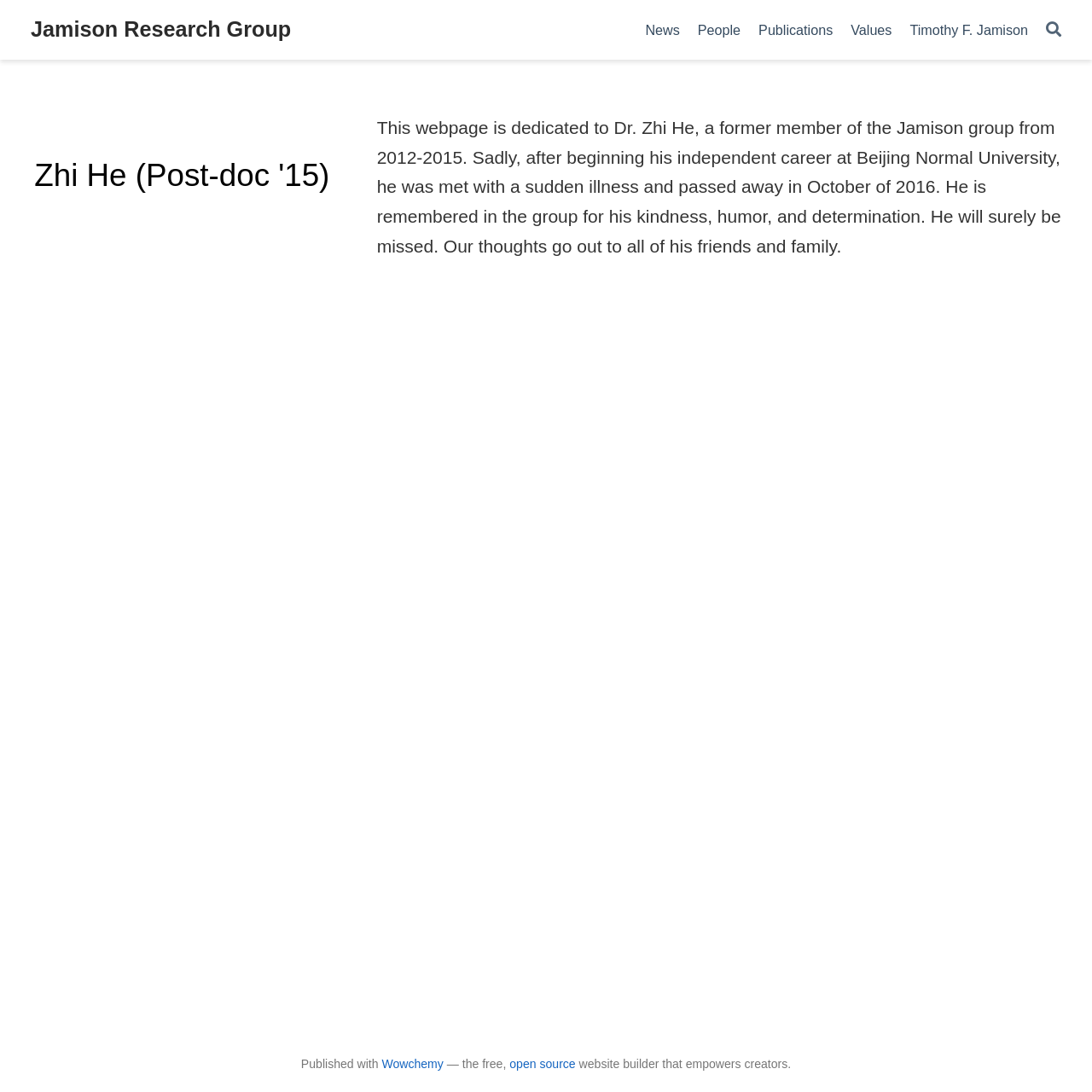Highlight the bounding box coordinates of the element you need to click to perform the following instruction: "search for something."

[0.958, 0.019, 0.972, 0.036]